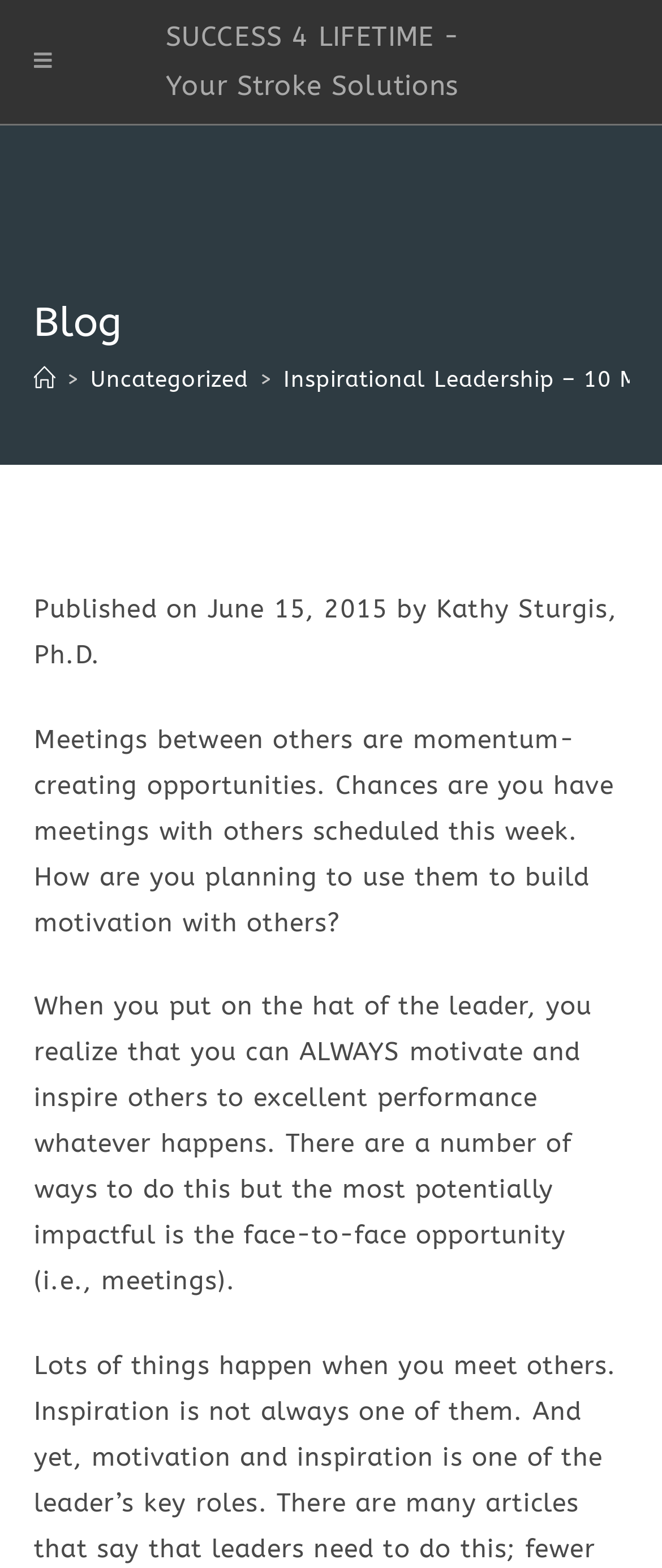Carefully examine the image and provide an in-depth answer to the question: What is the topic of the current blog post?

I inferred the topic of the blog post by reading the static text elements, which mention motivational leadership and inspiring others to excellent performance. The content of the blog post suggests that it is discussing motivational leadership.